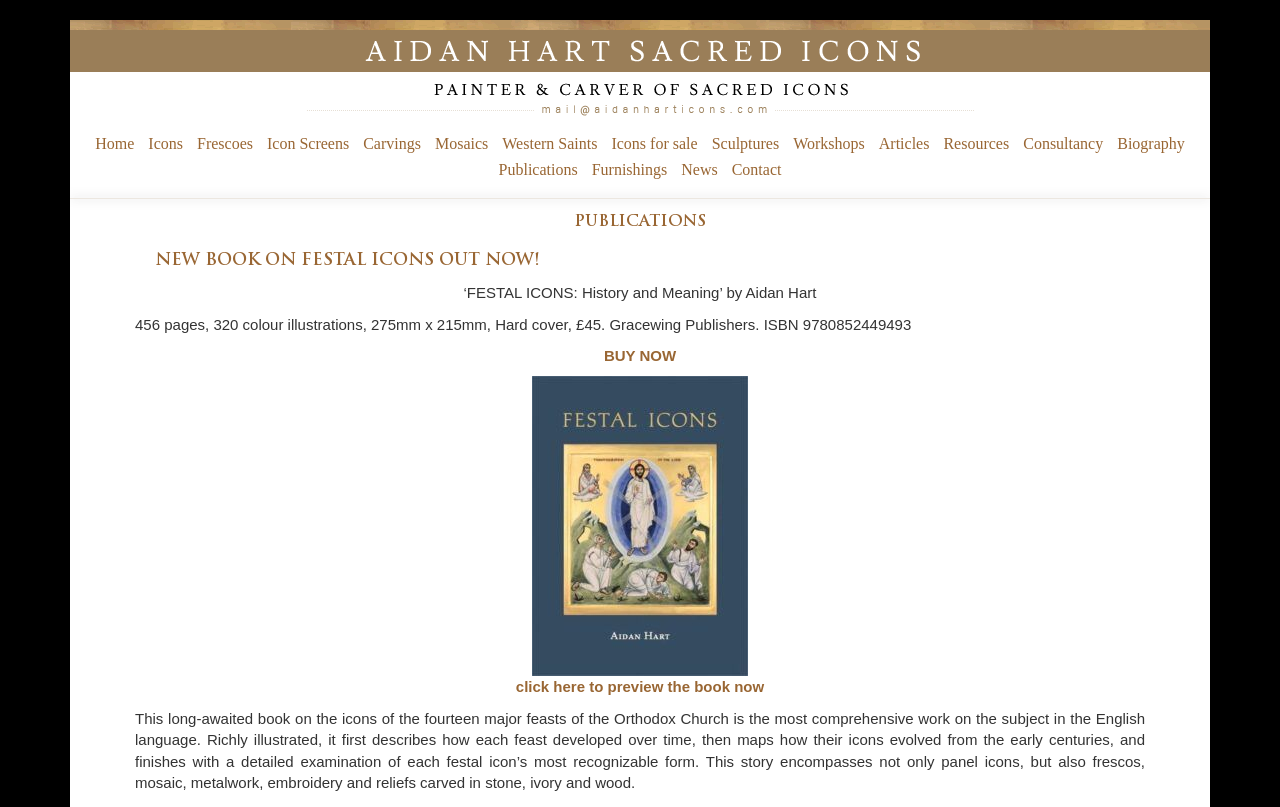Could you highlight the region that needs to be clicked to execute the instruction: "Check out 'Sri Chinmoy meditation' article"?

None